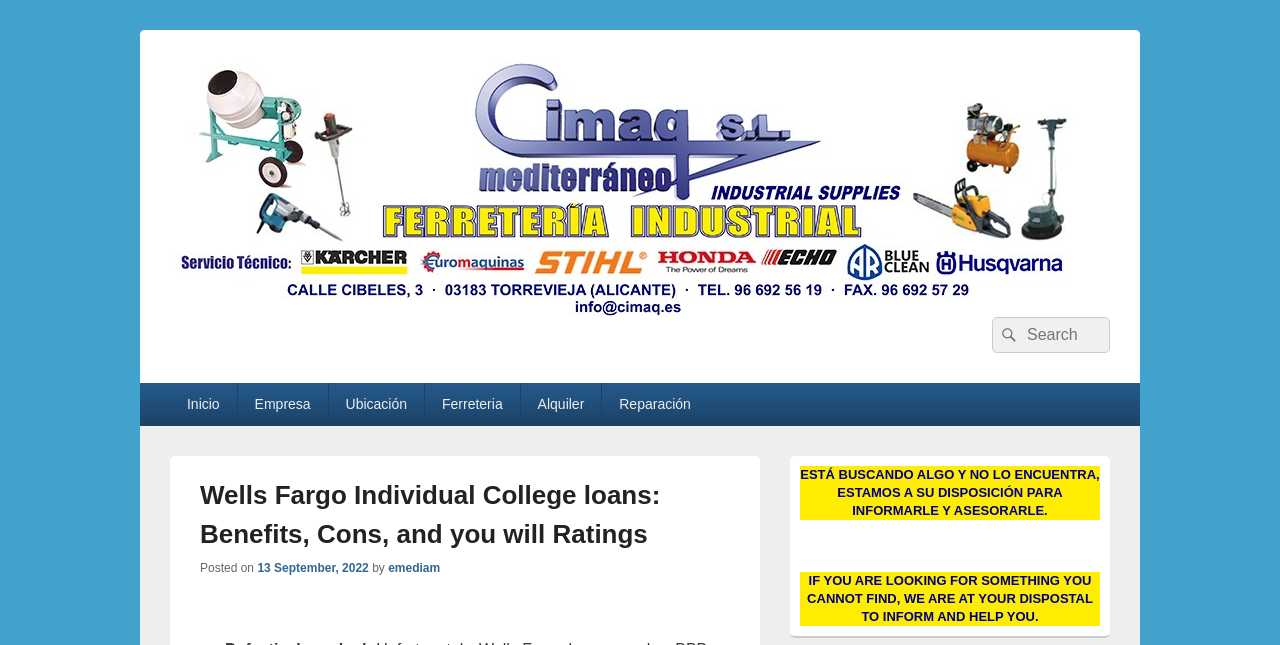Locate the bounding box coordinates of the item that should be clicked to fulfill the instruction: "Go to Inicio page".

[0.133, 0.594, 0.185, 0.659]